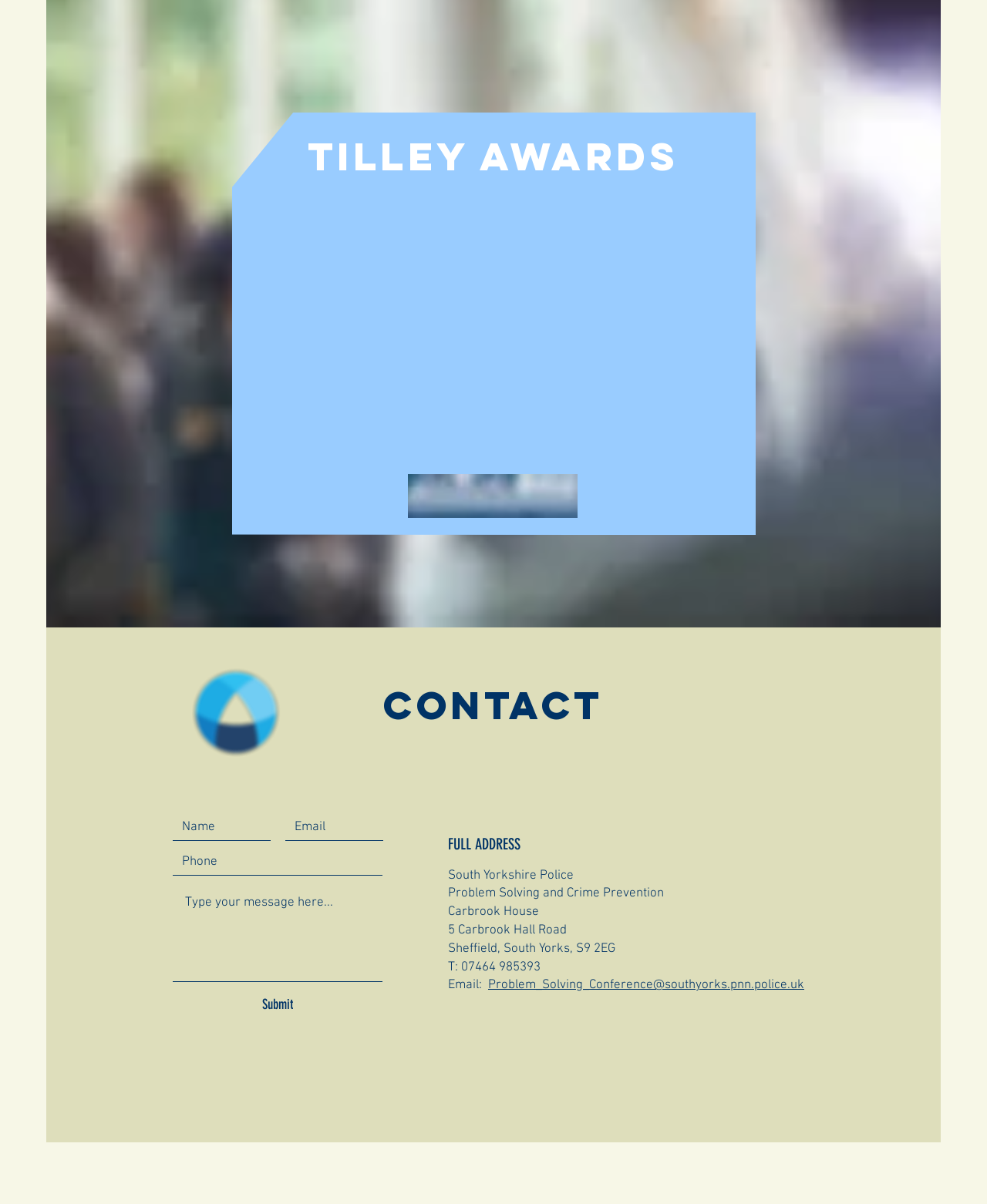Look at the image and write a detailed answer to the question: 
How can one get further information on entering the Tilley Awards?

The text 'Click here for further information on entering the Tilley Awards' provides a clear instruction on how to get more information about entering the awards, which is by clicking on the 'here' link.